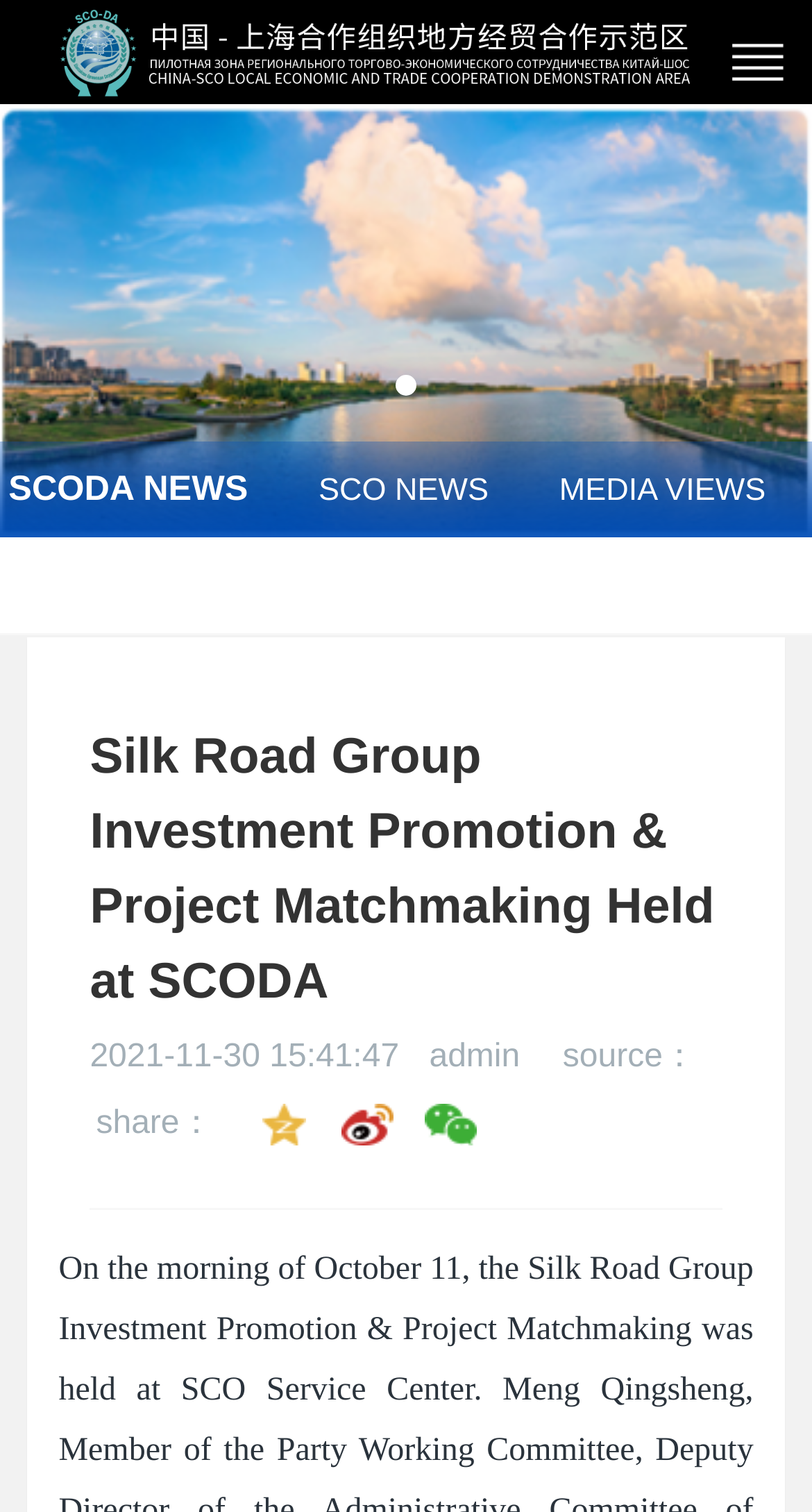What is the date of the article?
Based on the image, give a concise answer in the form of a single word or short phrase.

2021-11-30